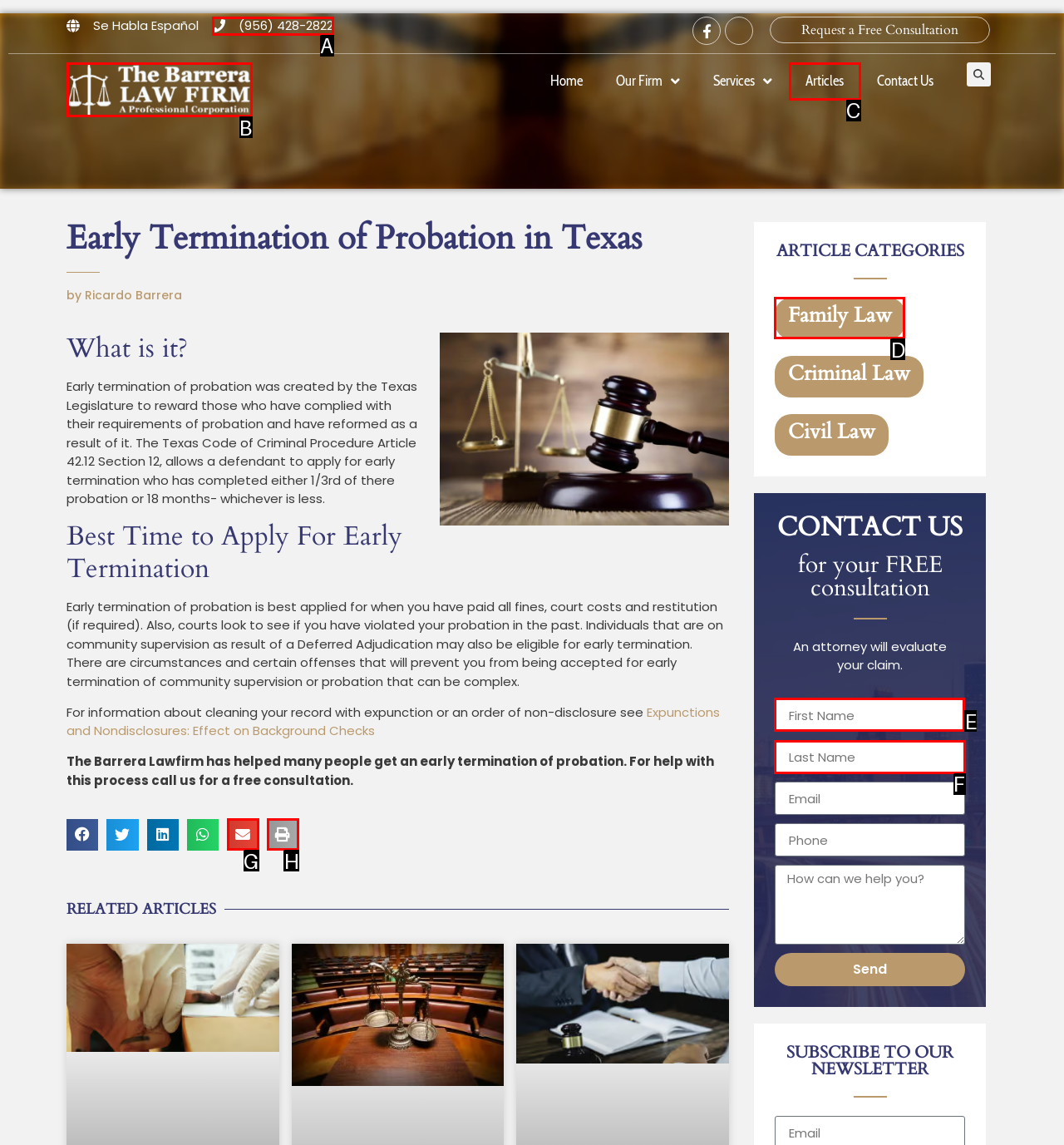Please indicate which HTML element to click in order to fulfill the following task: Fill in the 'First Name' textbox Respond with the letter of the chosen option.

E